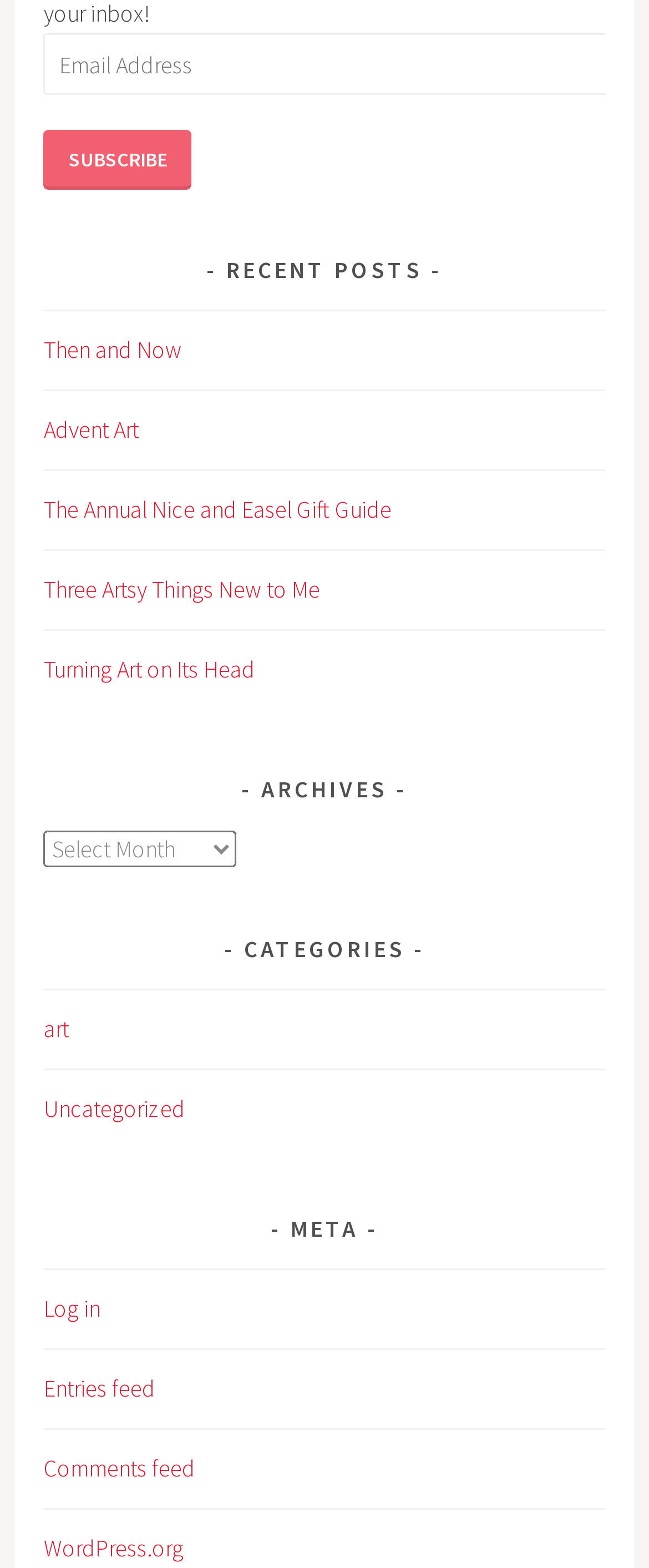Point out the bounding box coordinates of the section to click in order to follow this instruction: "Log in to account".

[0.068, 0.825, 0.155, 0.844]